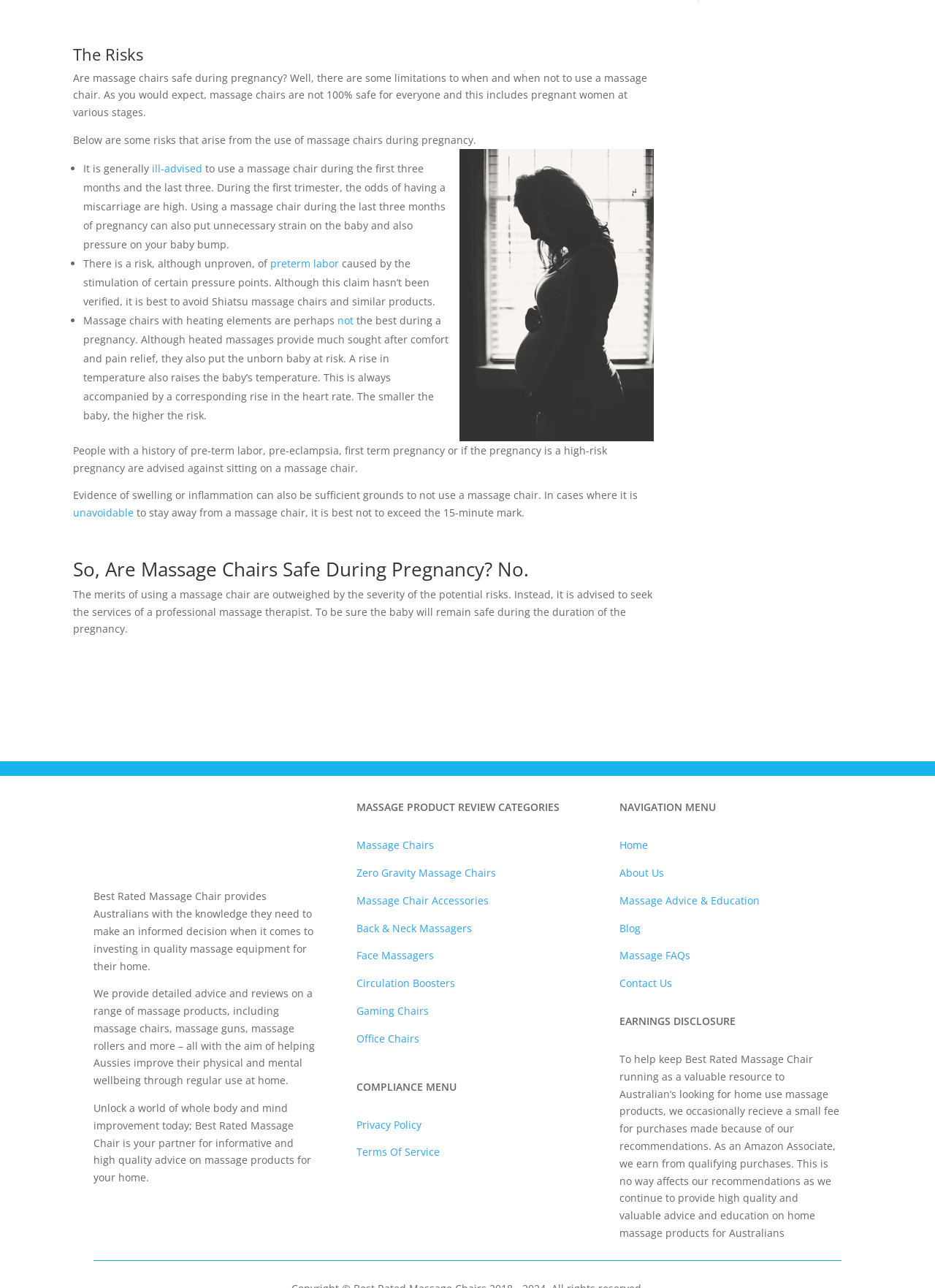Can you determine the bounding box coordinates of the area that needs to be clicked to fulfill the following instruction: "Explore the best rated massage chair options"?

[0.1, 0.62, 0.334, 0.673]